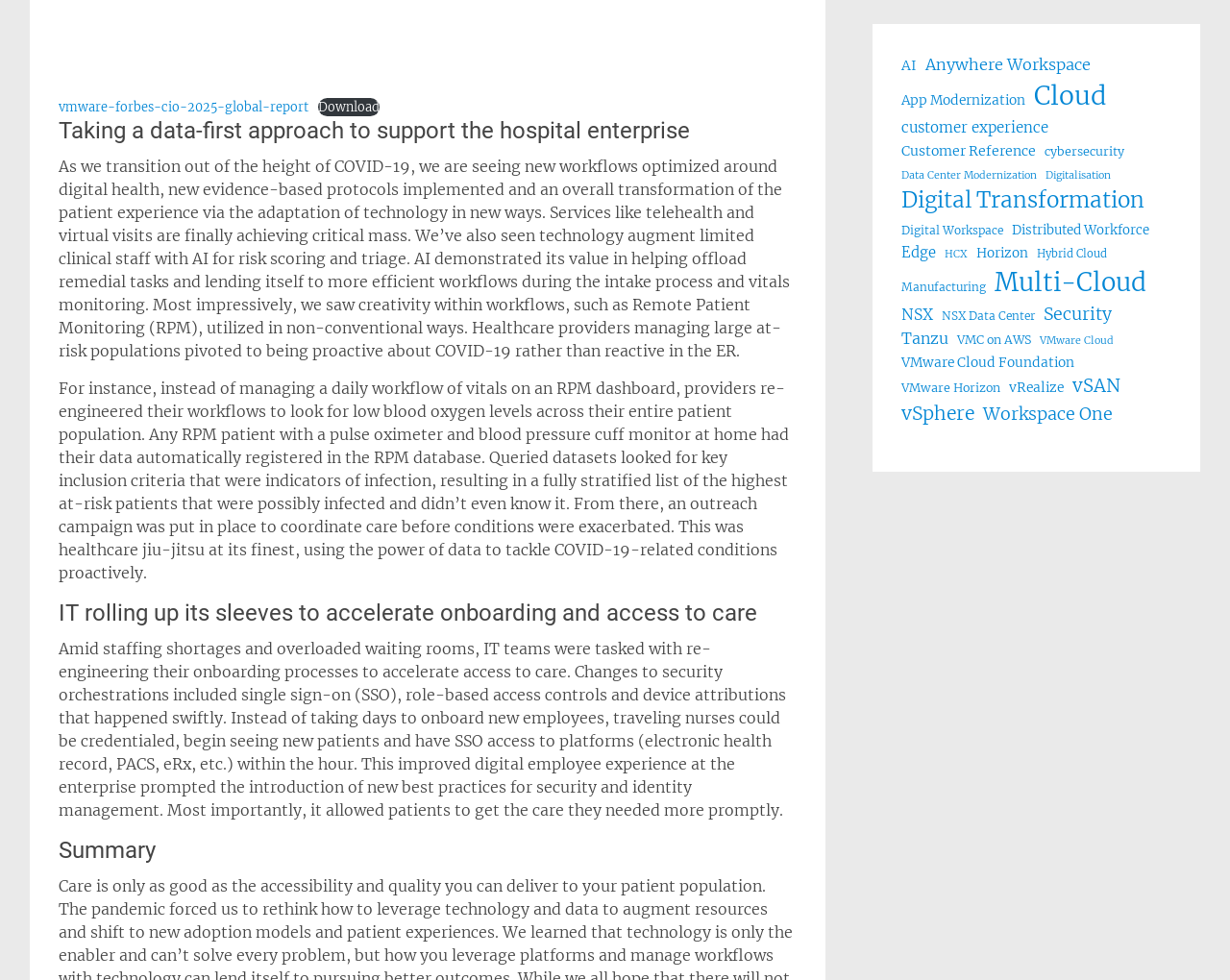Please determine the bounding box coordinates of the area that needs to be clicked to complete this task: 'Read about taking a data-first approach to support the hospital enterprise'. The coordinates must be four float numbers between 0 and 1, formatted as [left, top, right, bottom].

[0.048, 0.119, 0.648, 0.148]